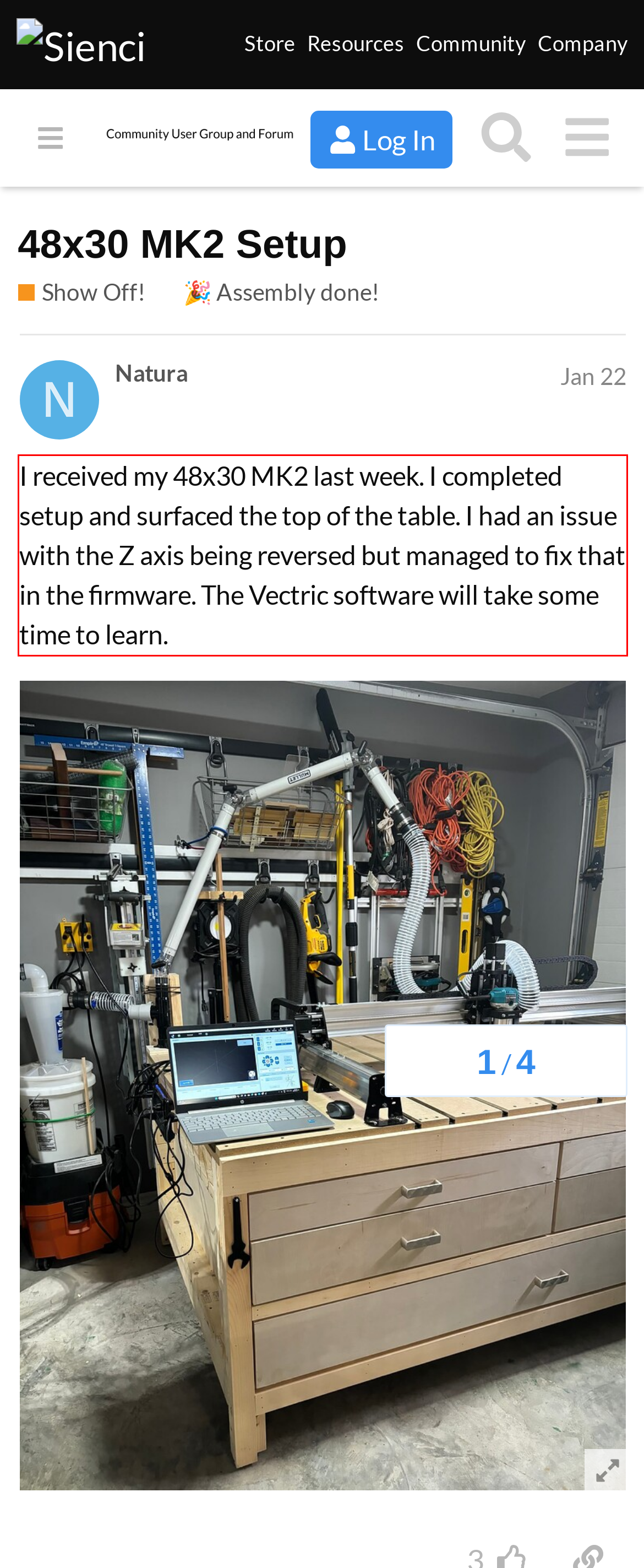You are given a webpage screenshot with a red bounding box around a UI element. Extract and generate the text inside this red bounding box.

I received my 48x30 MK2 last week. I completed setup and surfaced the top of the table. I had an issue with the Z axis being reversed but managed to fix that in the firmware. The Vectric software will take some time to learn.